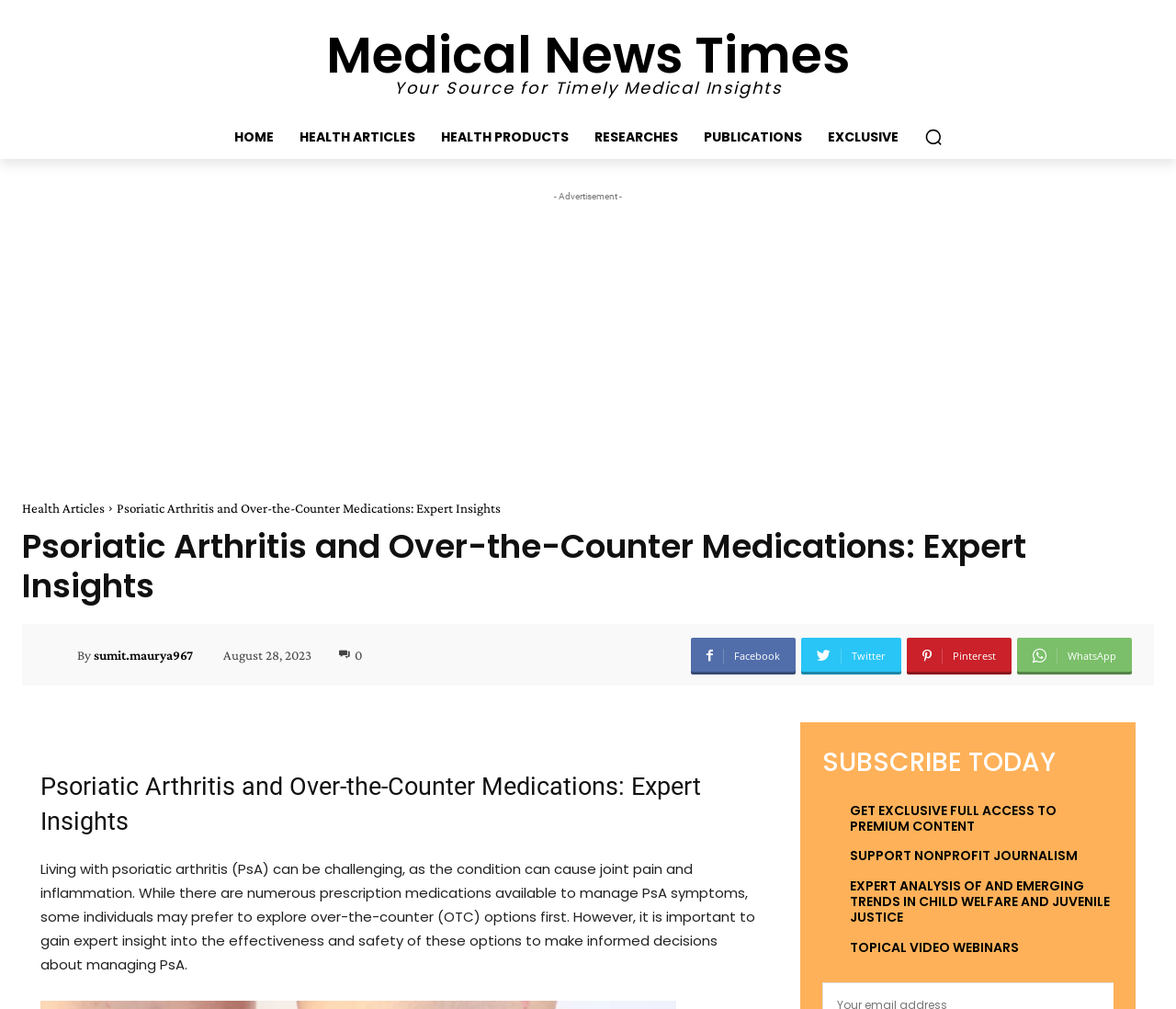What is the website's main topic?
Based on the image, answer the question in a detailed manner.

Based on the webpage's content, it appears to be a health-related website, specifically discussing psoriatic arthritis and over-the-counter medications.